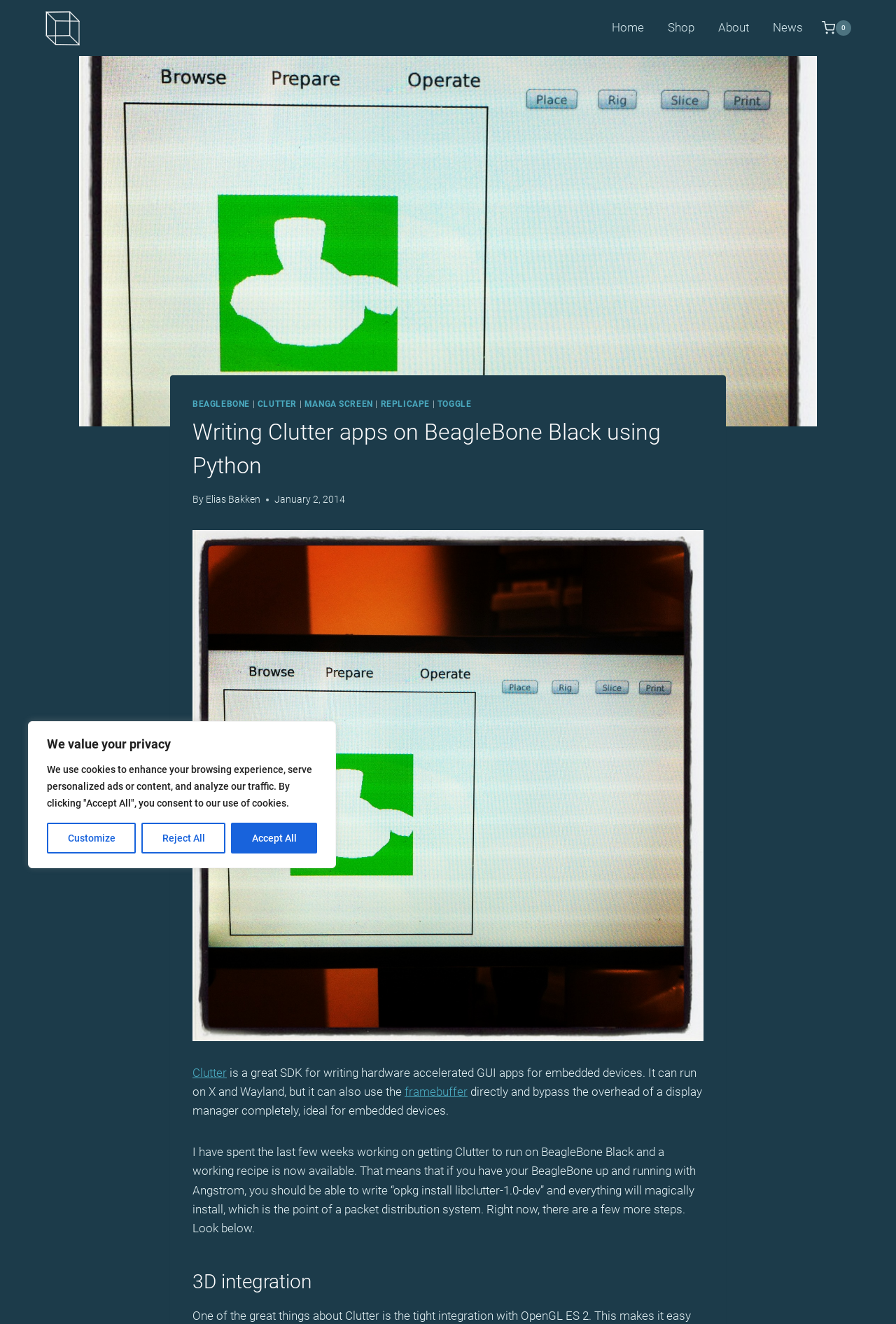Find the bounding box coordinates of the clickable region needed to perform the following instruction: "Click the Shopping Cart button". The coordinates should be provided as four float numbers between 0 and 1, i.e., [left, top, right, bottom].

[0.917, 0.015, 0.95, 0.027]